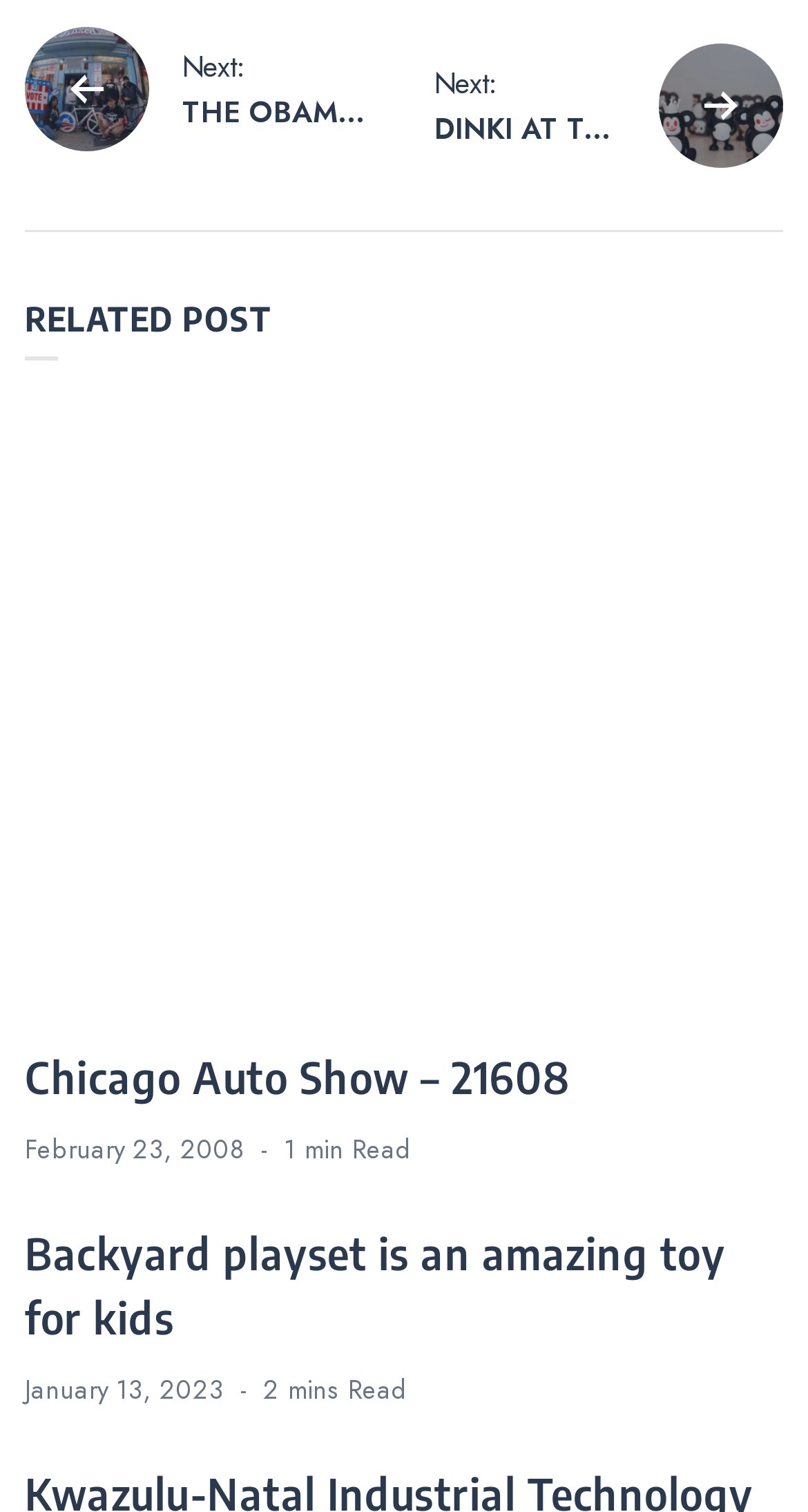When was the second article published?
Based on the visual information, provide a detailed and comprehensive answer.

I examined the second article element with ID 173 and found a time element with ID 517, which contains the text 'January 13, 2023', indicating the publication date of the article.